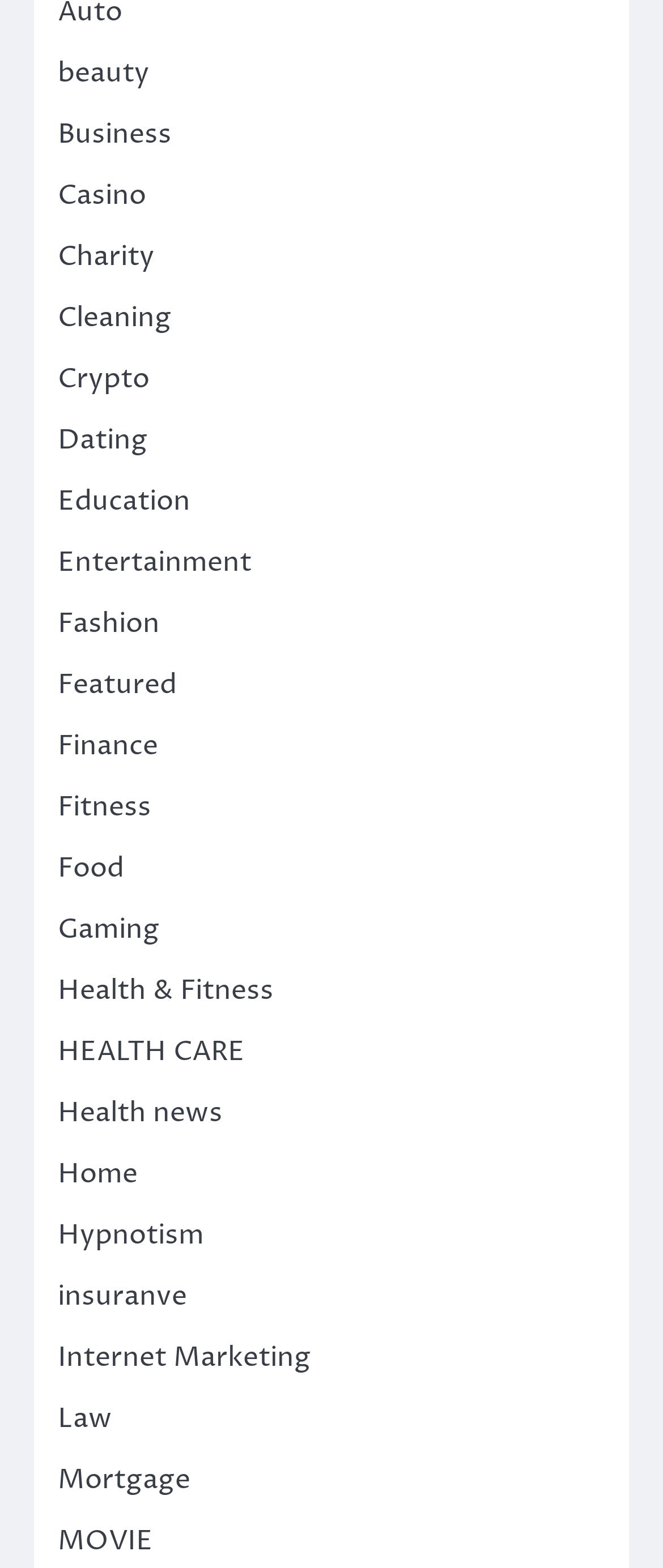Please find the bounding box coordinates of the element's region to be clicked to carry out this instruction: "click on beauty".

[0.087, 0.034, 0.226, 0.058]